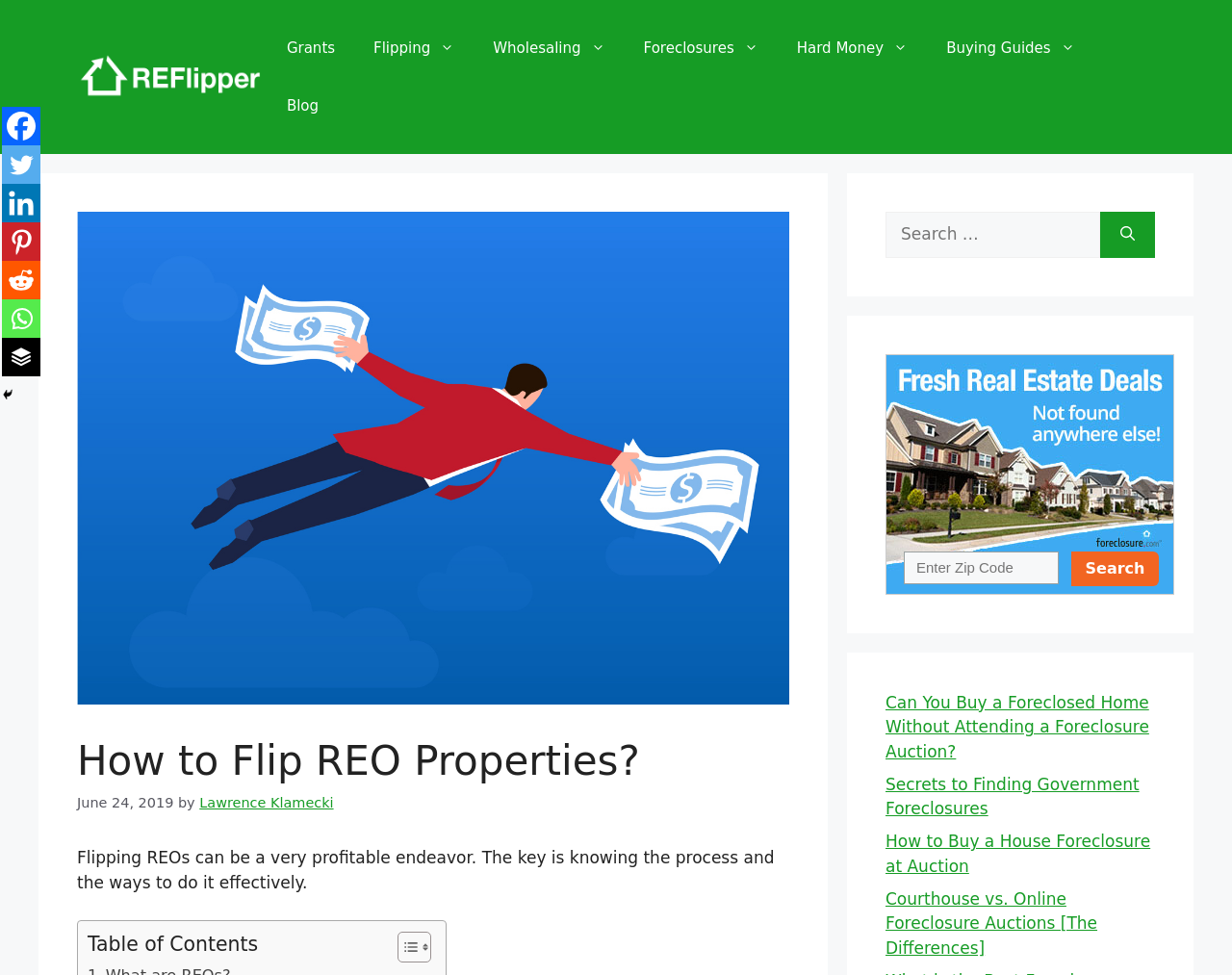Provide a brief response to the question below using a single word or phrase: 
What is the author of the article?

Lawrence Klamecki